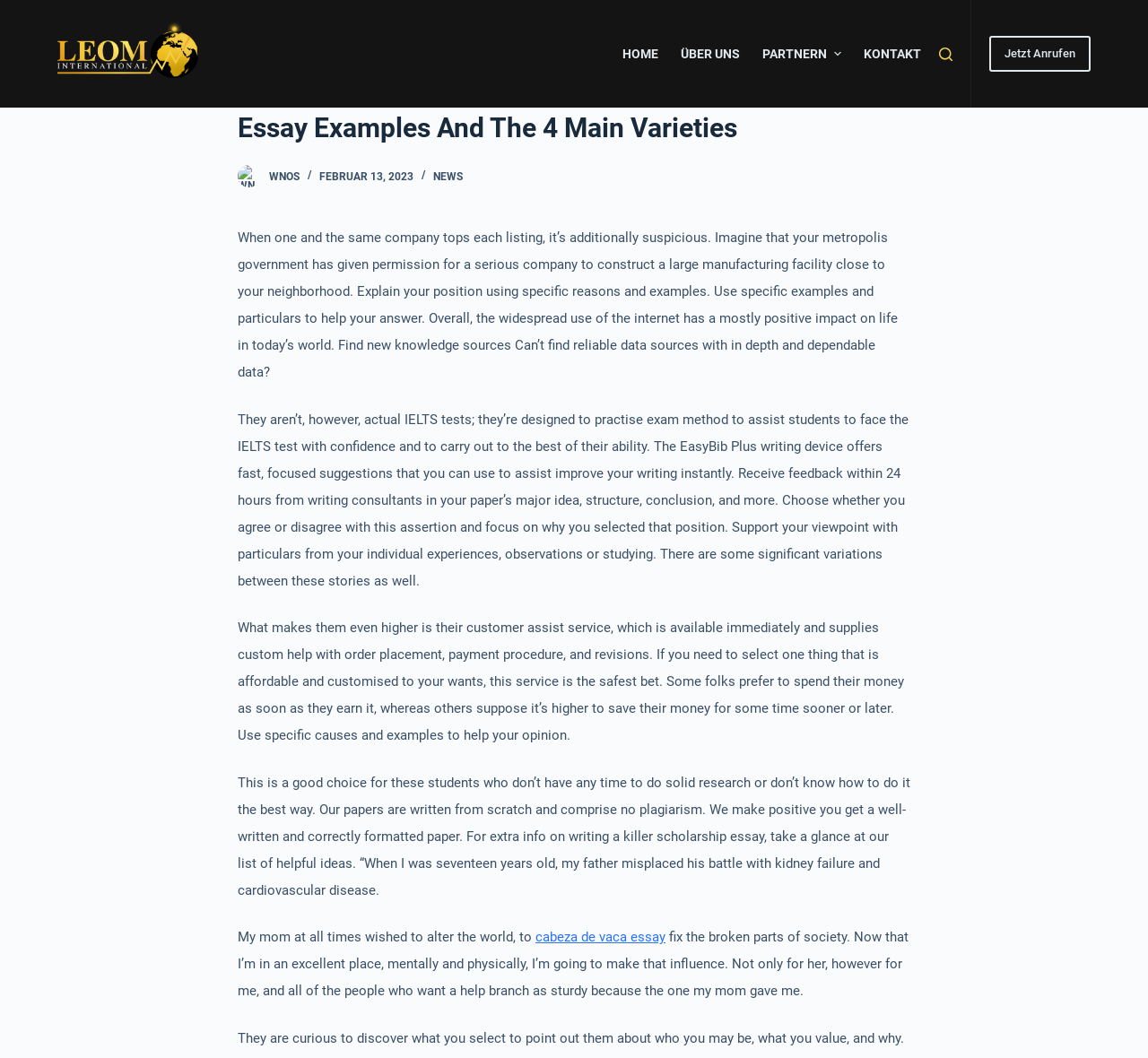Point out the bounding box coordinates of the section to click in order to follow this instruction: "Open the 'HOME' menu item".

[0.542, 0.0, 0.583, 0.102]